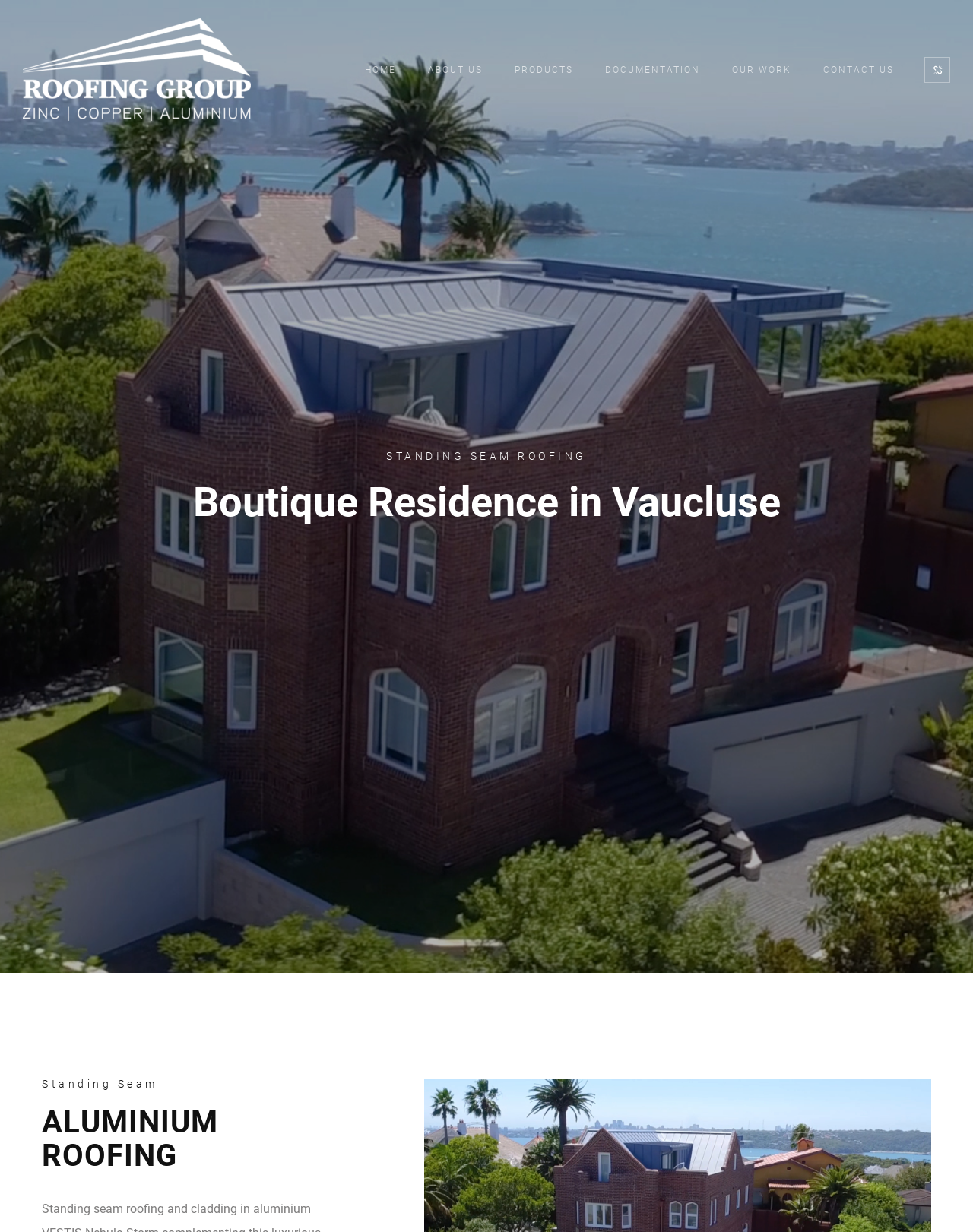Provide an in-depth caption for the contents of the webpage.

The webpage is about a boutique residence in Vaucluse, specifically highlighting the roofing services provided by Roofing Group Pty Ltd. 

At the top of the page, there is a navigation menu with seven links: HOME, ABOUT US, PRODUCTS, DOCUMENTATION, OUR WORK, CONTACT US, and an empty link. These links are positioned horizontally, with HOME on the left and CONTACT US on the right.

Below the navigation menu, there is a prominent heading that reads "Boutique Residence in Vaucluse". 

Further down, there is a section that appears to be highlighting the roofing services offered. This section contains two headings: "Standing Seam" and "ALUMINIUM ROOFING". Above these headings, there is a static text that reads "STANDING SEAM ROOFING". 

There is also an empty link at the top right corner of the page.